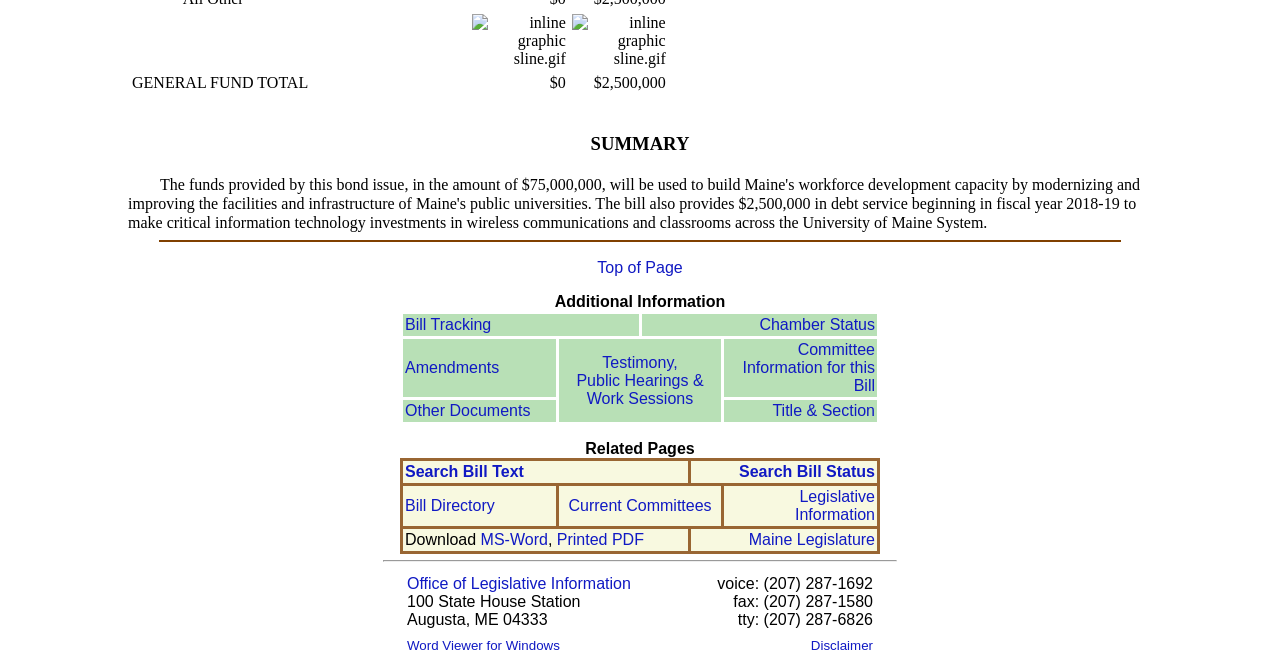Specify the bounding box coordinates (top-left x, top-left y, bottom-right x, bottom-right y) of the UI element in the screenshot that matches this description: Top of Page

[0.467, 0.393, 0.533, 0.418]